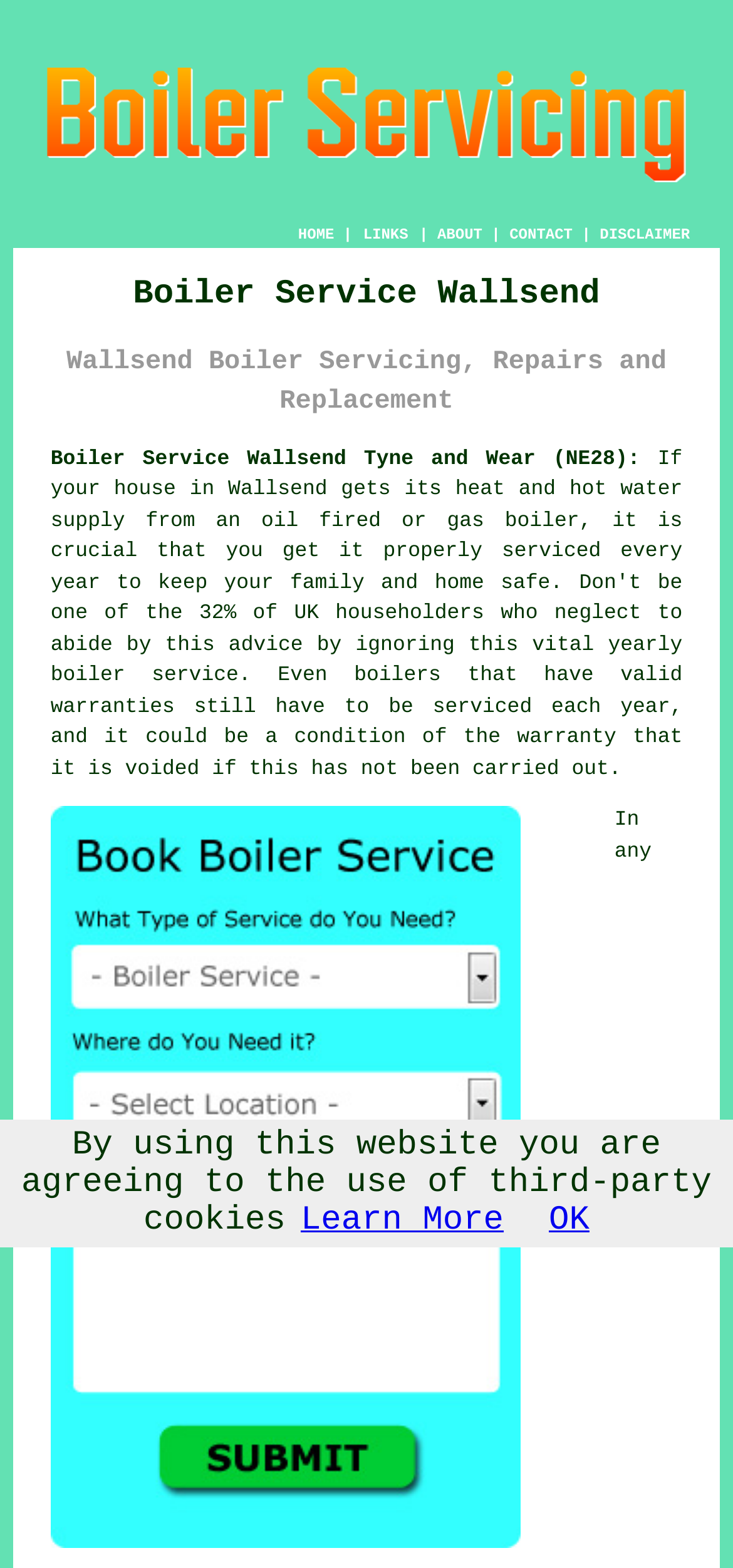Locate the bounding box coordinates of the element I should click to achieve the following instruction: "Check CONTACTO information".

None